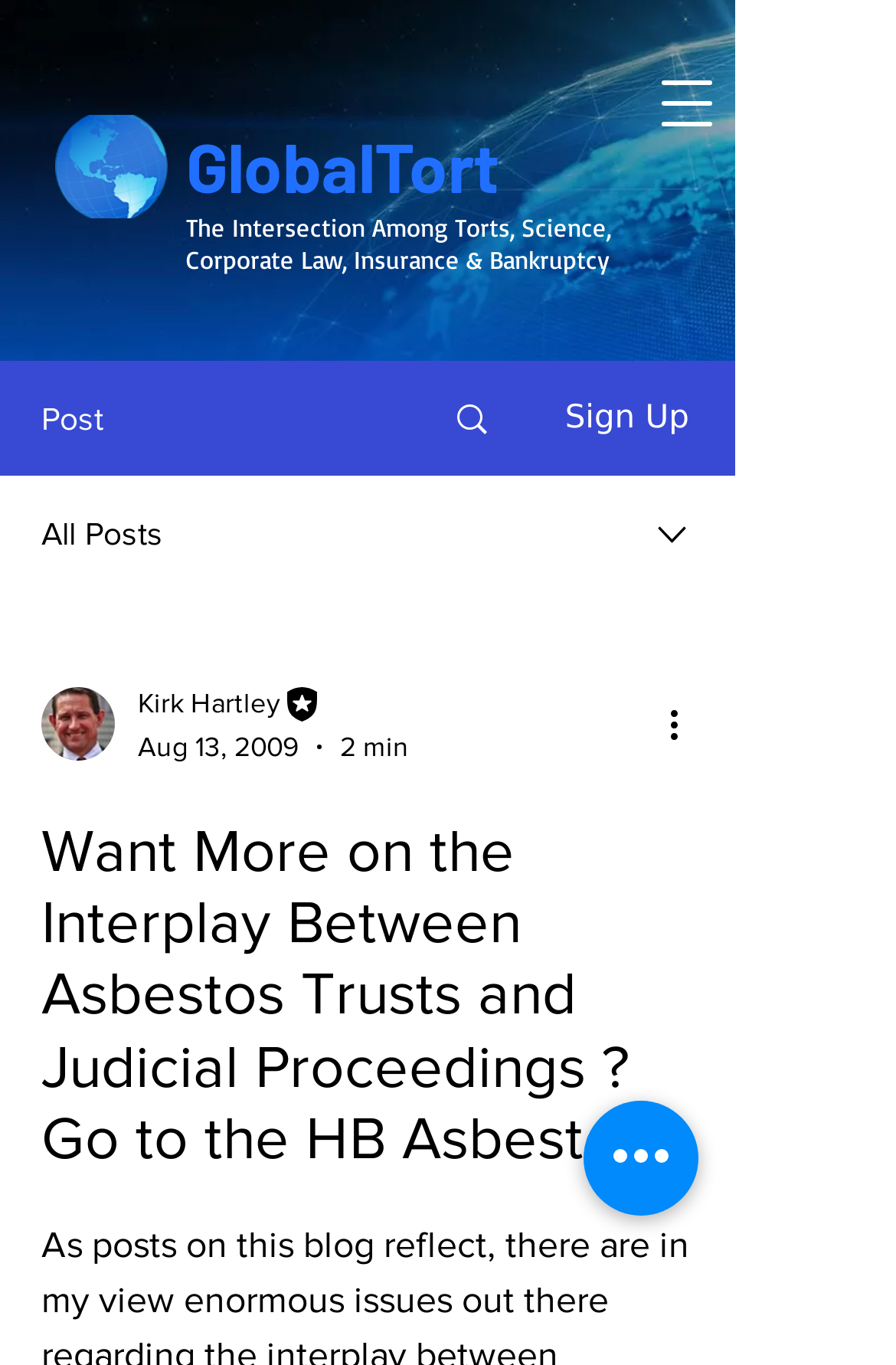Who is the author of the blog post?
Please provide a comprehensive answer based on the visual information in the image.

The author of the blog post can be determined by looking at the generic element with the text 'Kirk Hartley' which is located below the writer's picture, indicating that it is the author of the blog post.